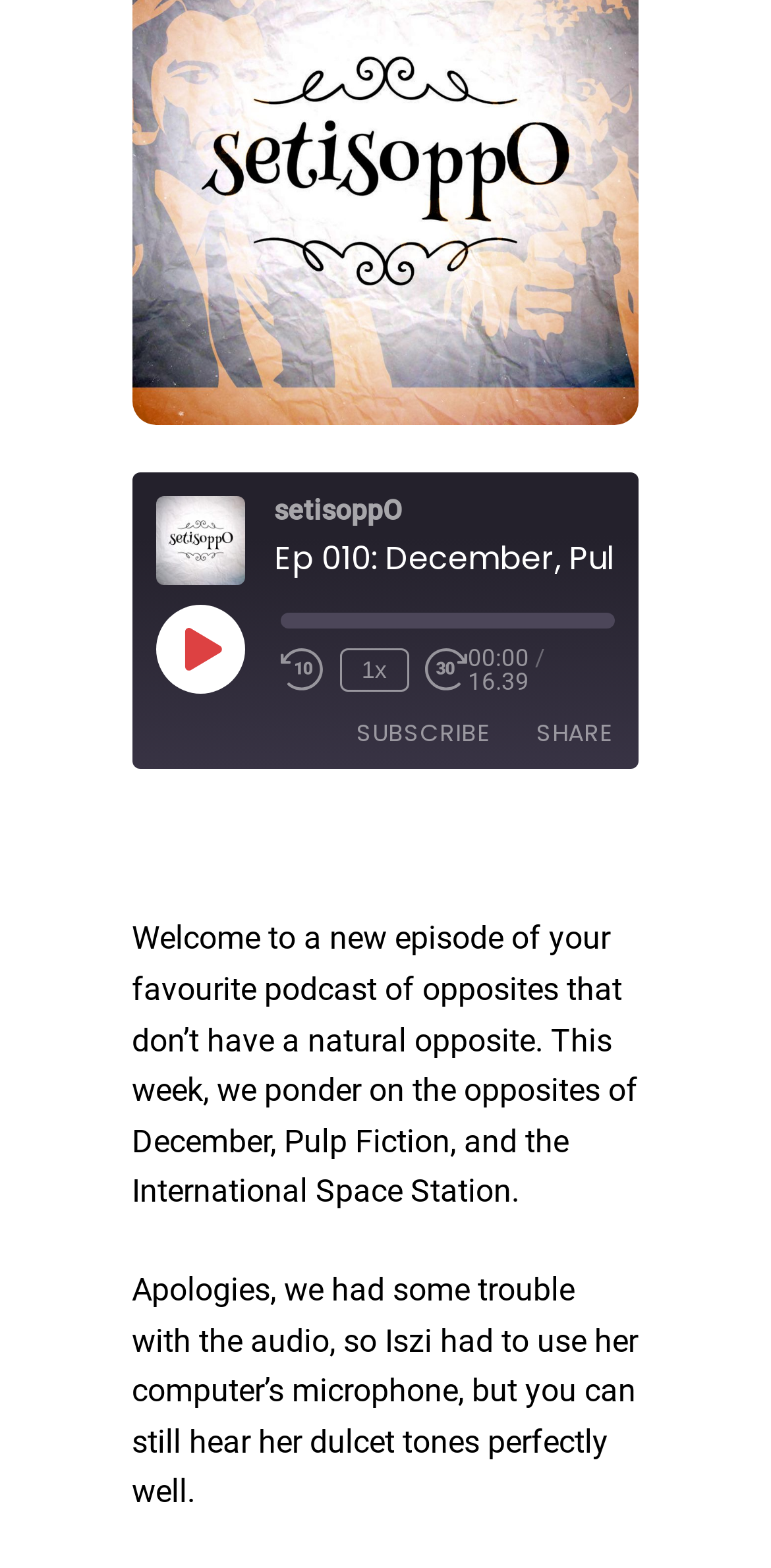Identify the bounding box coordinates of the section that should be clicked to achieve the task described: "Subscribe to the podcast".

[0.437, 0.45, 0.66, 0.485]